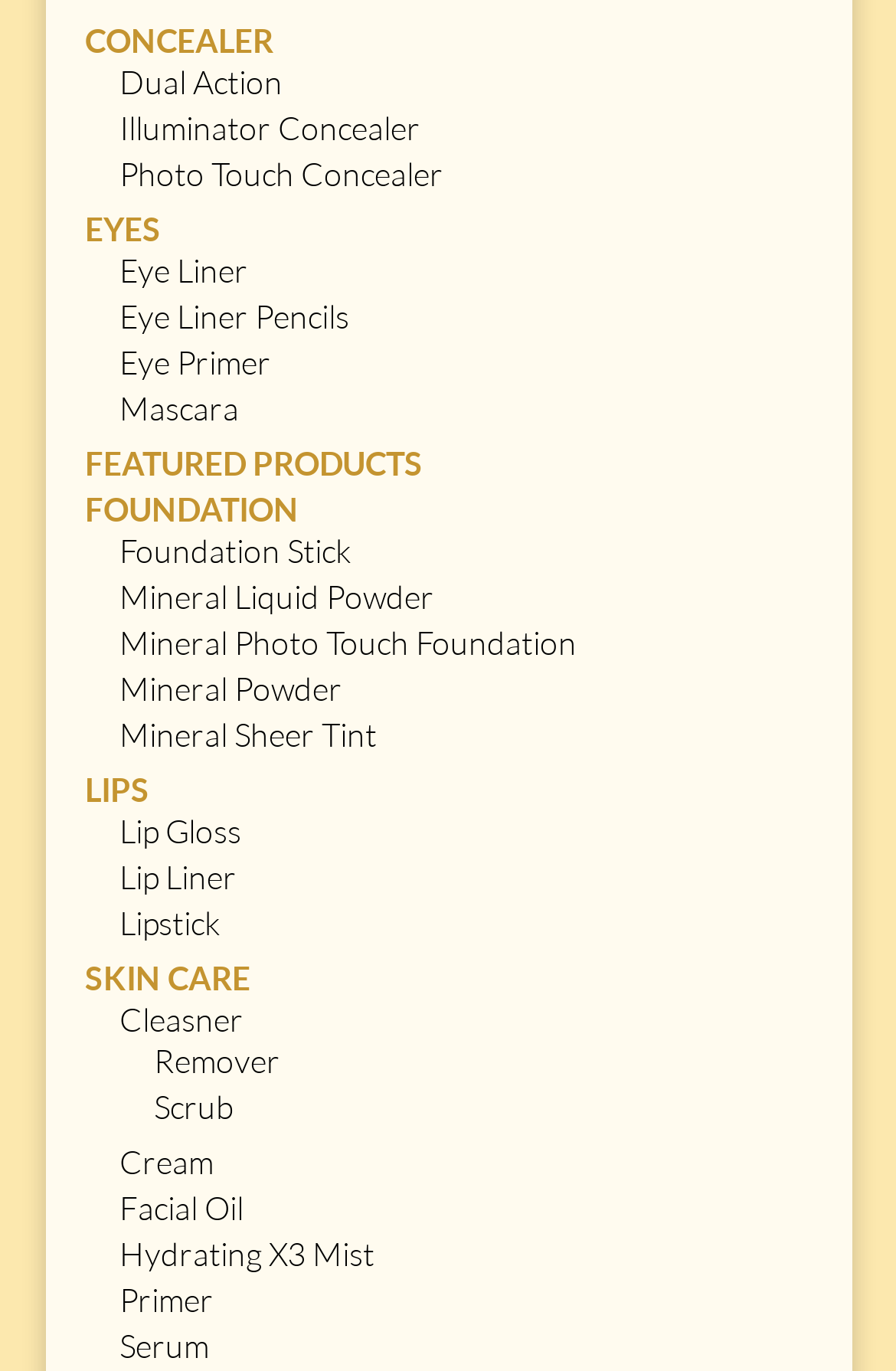How many types of foundation products are listed?
Using the visual information, respond with a single word or phrase.

5